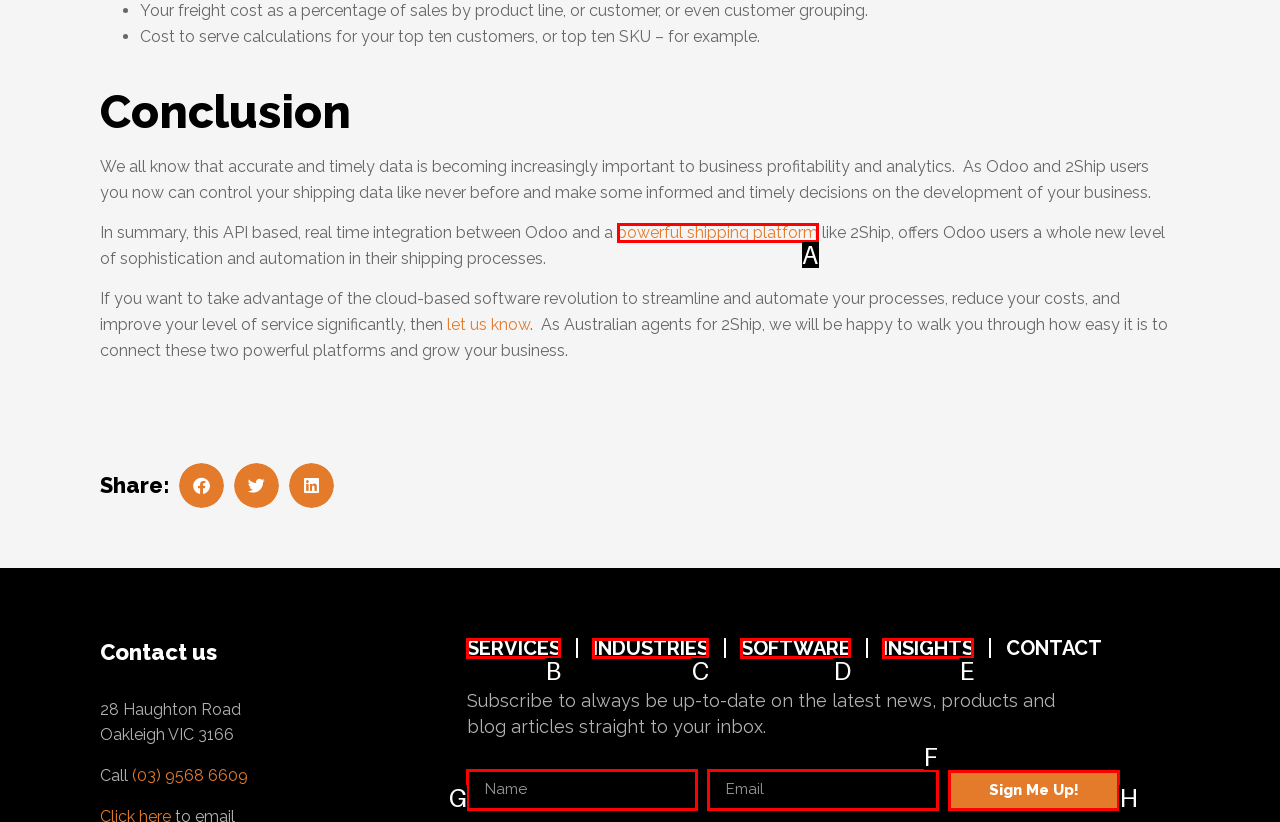Please indicate which HTML element should be clicked to fulfill the following task: Enter email in the 'Email' field. Provide the letter of the selected option.

F